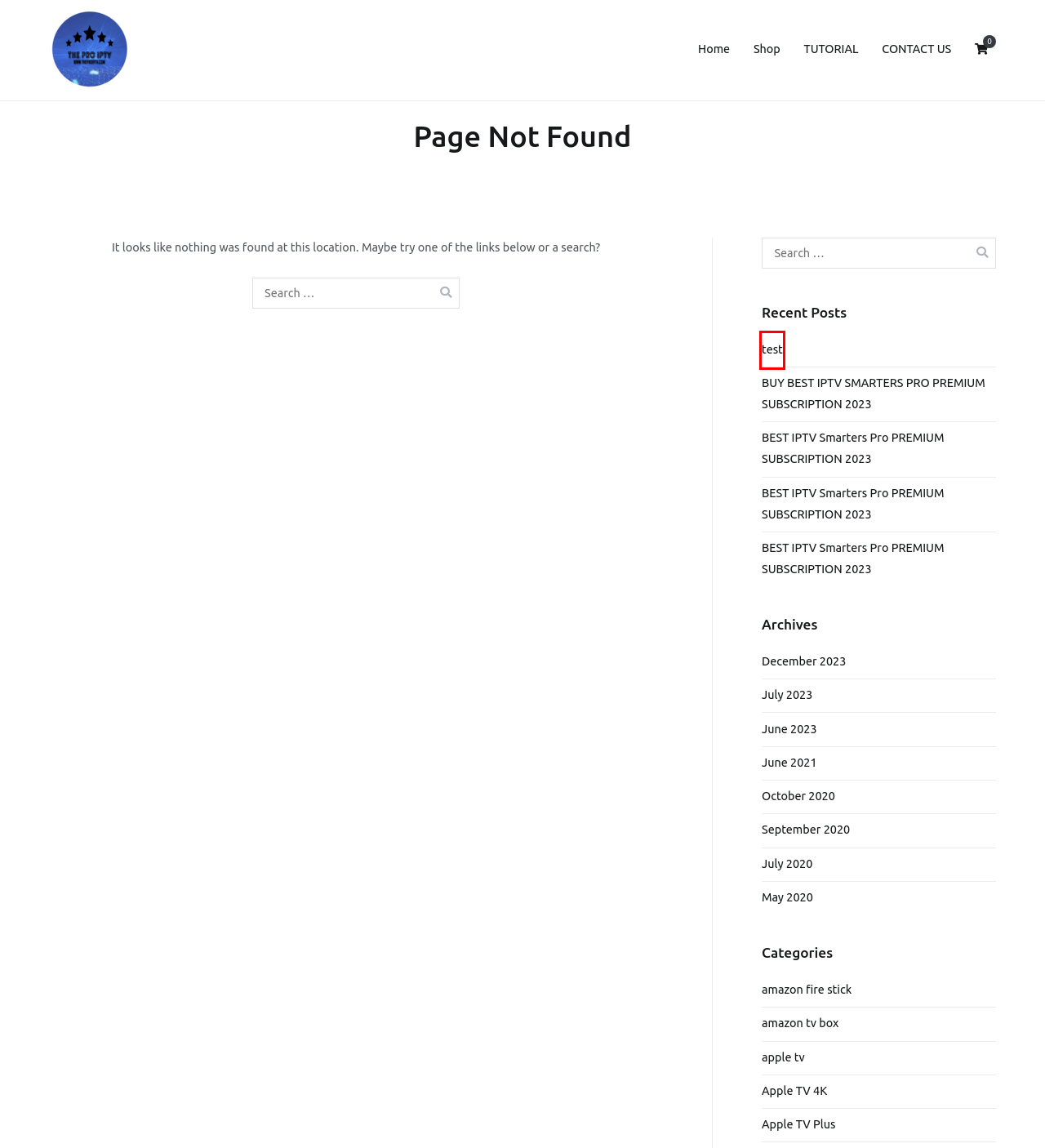You have a screenshot showing a webpage with a red bounding box around a UI element. Choose the webpage description that best matches the new page after clicking the highlighted element. Here are the options:
A. Apple Tv - THE PRO IPTV
B. Test - THE PRO IPTV
C. Apple TV Plus - THE PRO IPTV
D. Amazon Fire Stick - THE PRO IPTV
E. July 2020 - THE PRO IPTV
F. September 2020 - THE PRO IPTV
G. June 2021 - THE PRO IPTV
H. October 2020 - THE PRO IPTV

B